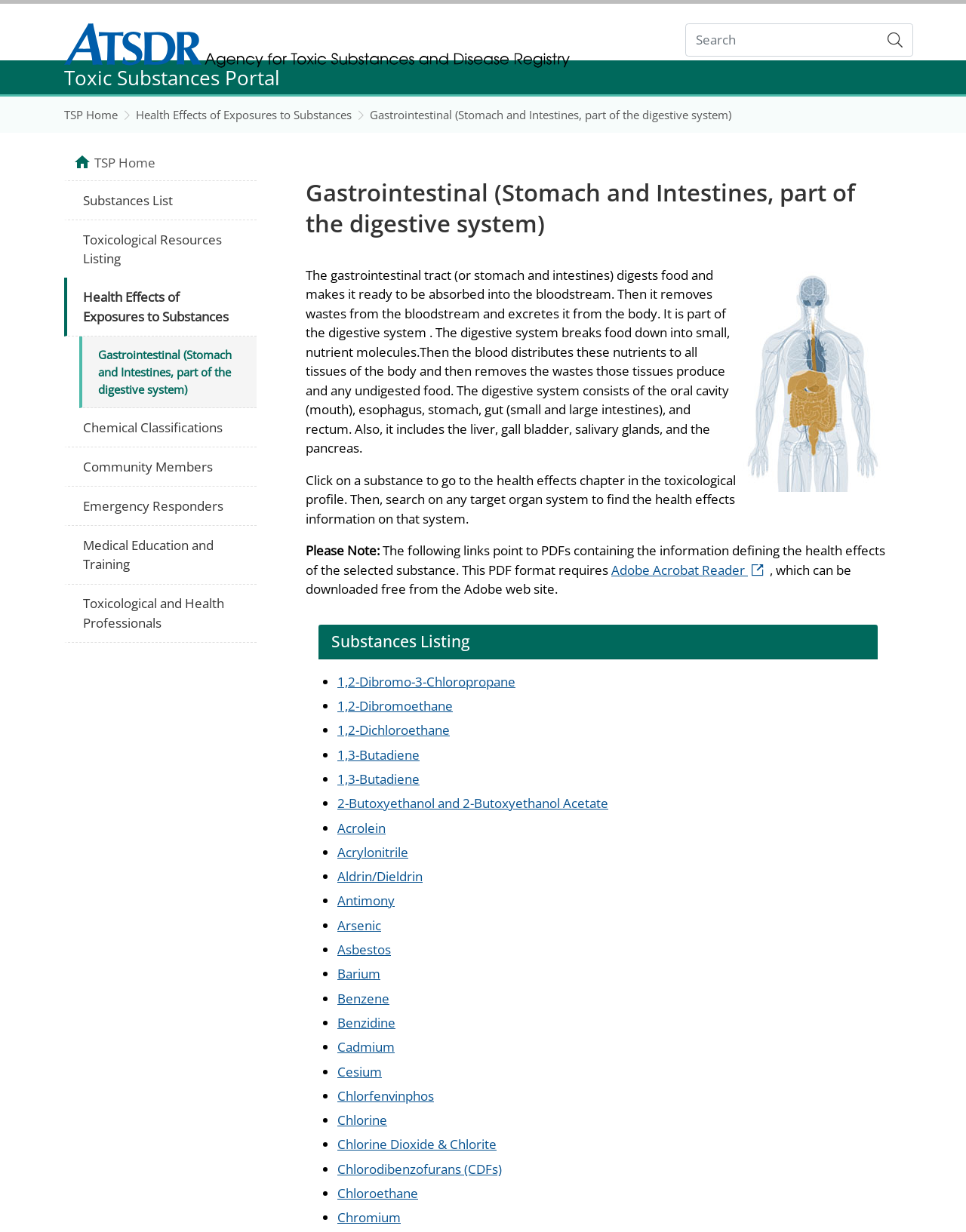Specify the bounding box coordinates of the element's region that should be clicked to achieve the following instruction: "View health effects of 1,2-Dibromo-3-Chloropropane". The bounding box coordinates consist of four float numbers between 0 and 1, in the format [left, top, right, bottom].

[0.349, 0.546, 0.534, 0.56]